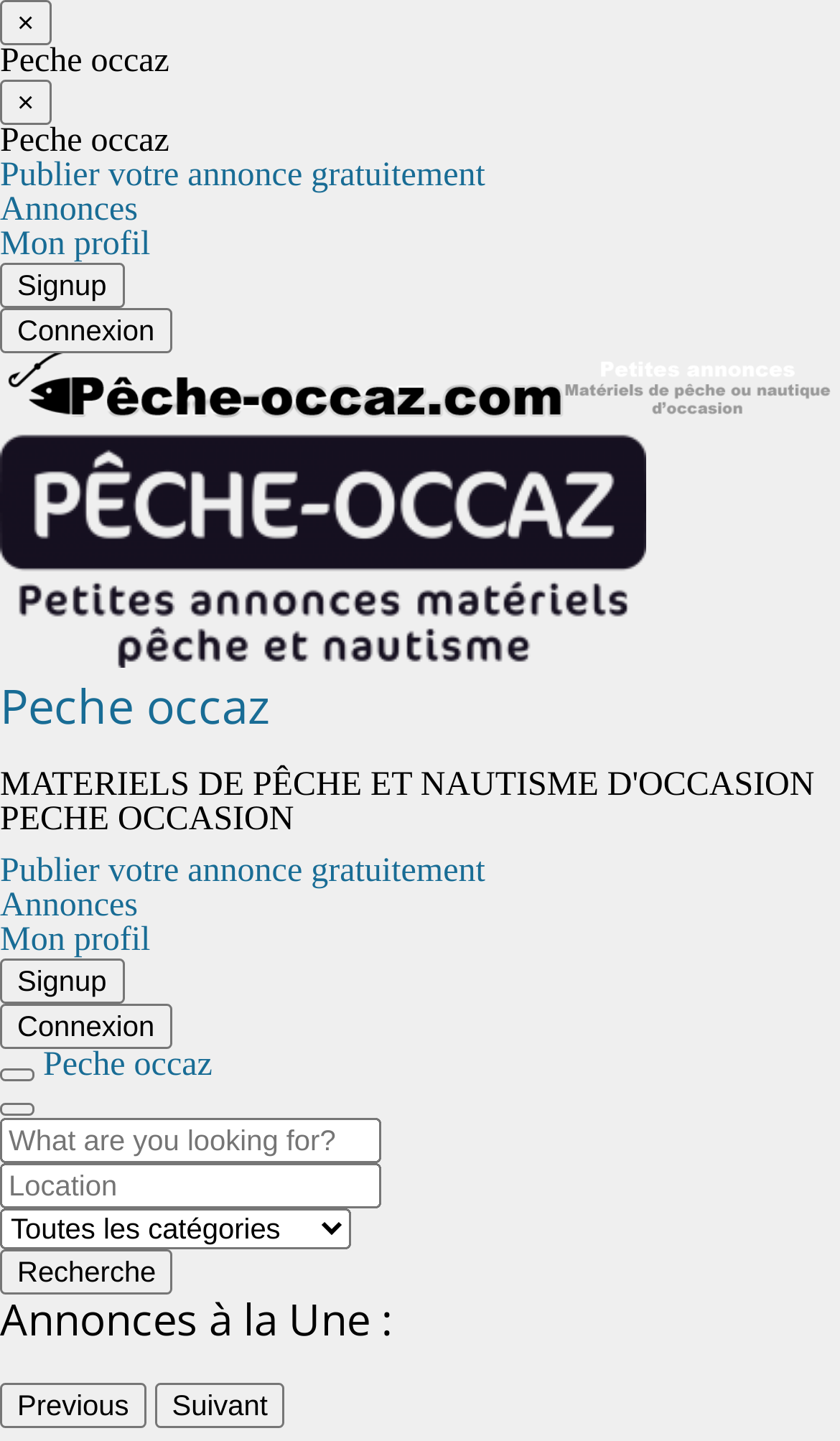What is the theme of the website?
Using the information from the image, provide a comprehensive answer to the question.

The webpage has links and headings related to fishing, such as 'Peche occaz' and 'vente matériels de pêche d'occasion', which suggests that the website is themed around fishing and related activities.